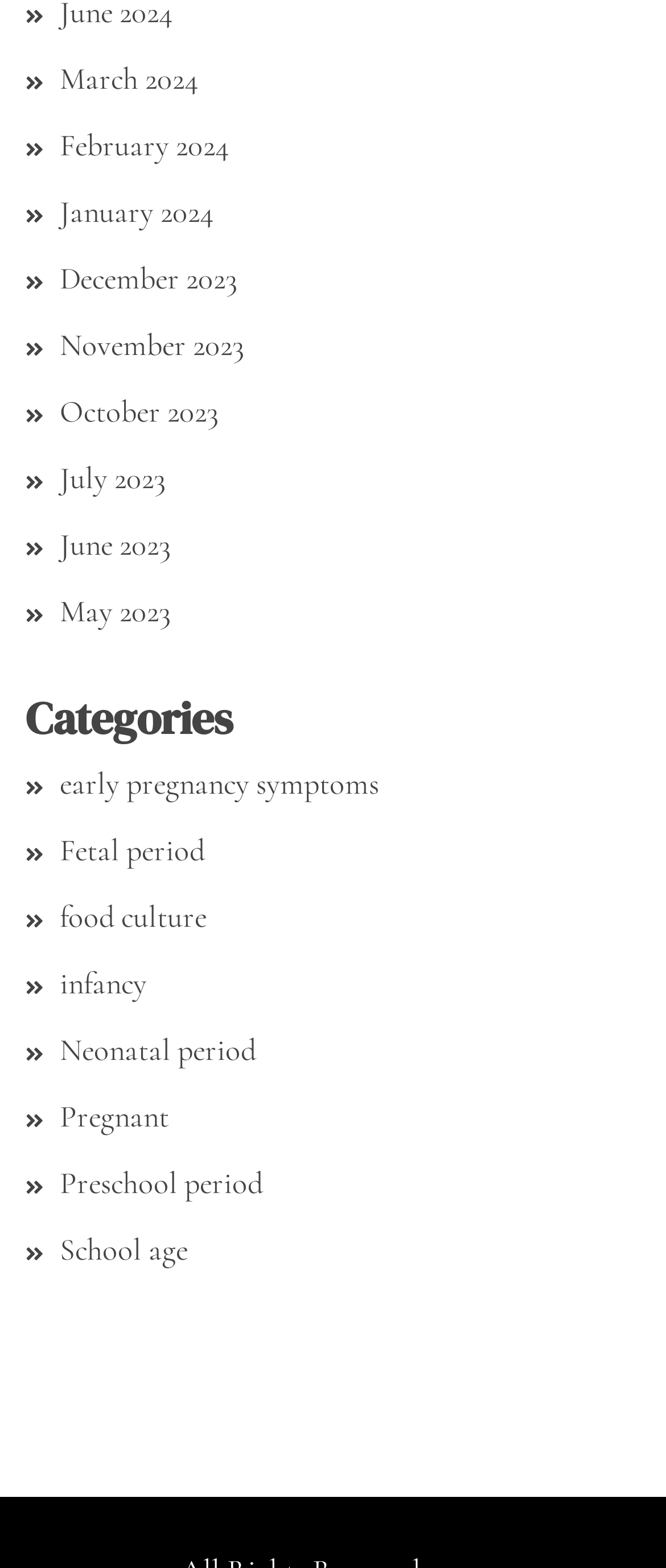Determine the bounding box coordinates for the element that should be clicked to follow this instruction: "Read about Preschool period". The coordinates should be given as four float numbers between 0 and 1, in the format [left, top, right, bottom].

[0.09, 0.742, 0.395, 0.766]